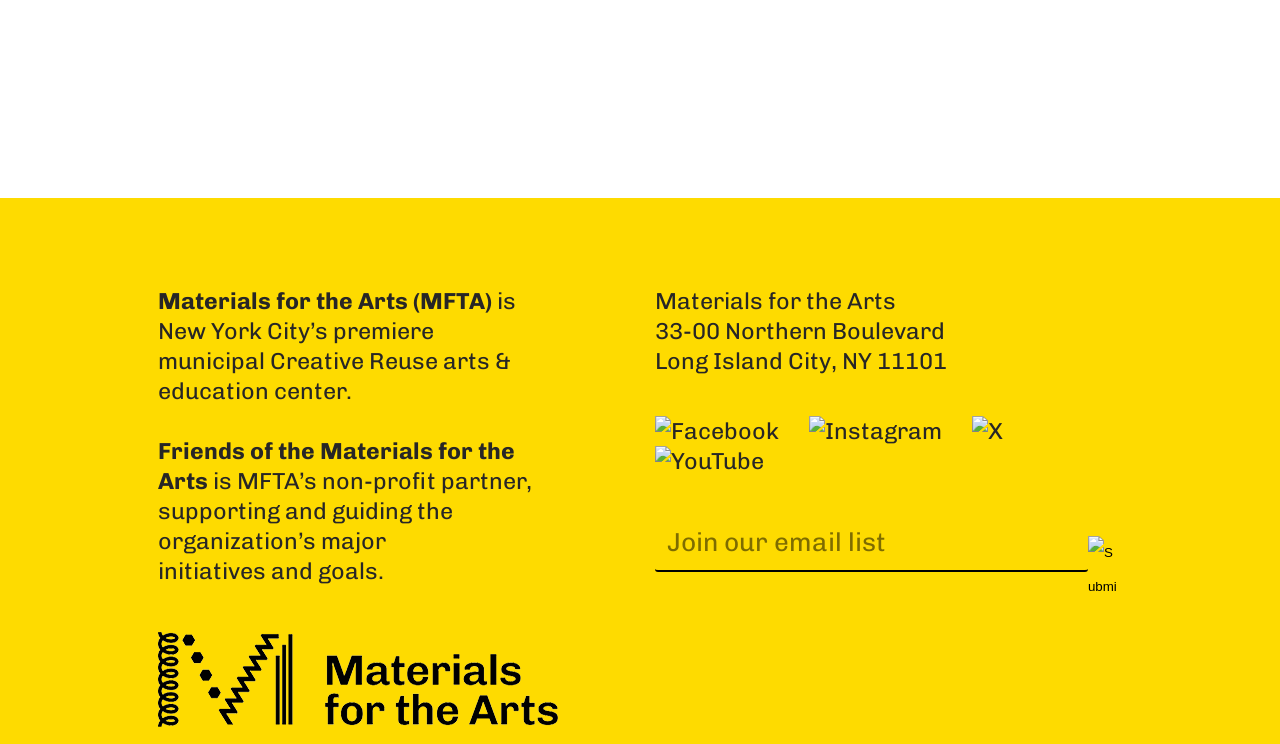How many social media links are present on the webpage?
Please provide a single word or phrase based on the screenshot.

4